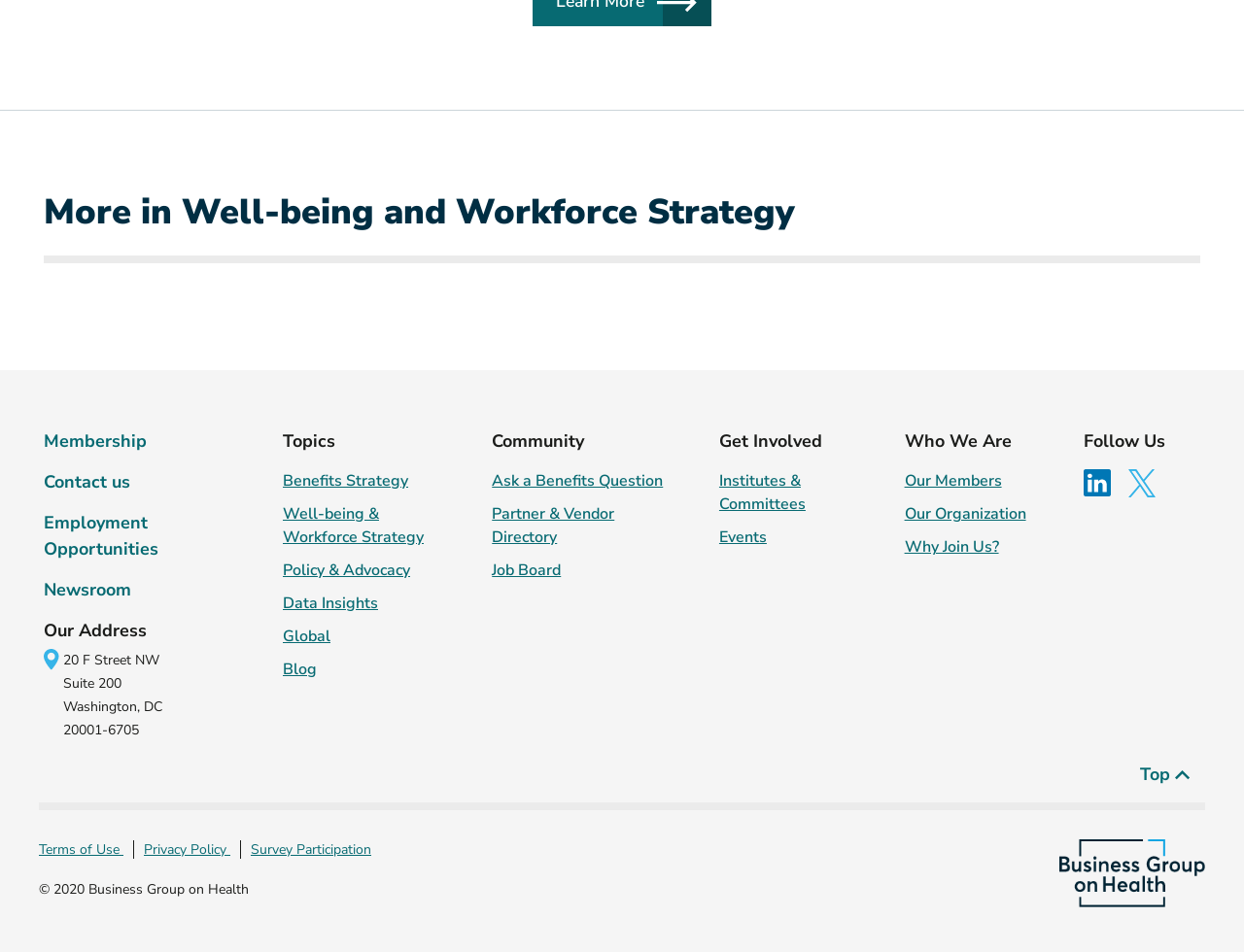Respond with a single word or phrase:
What is the name of the online training program created by Kaiser Permanente's internal EAP?

Notice, Engage, Support